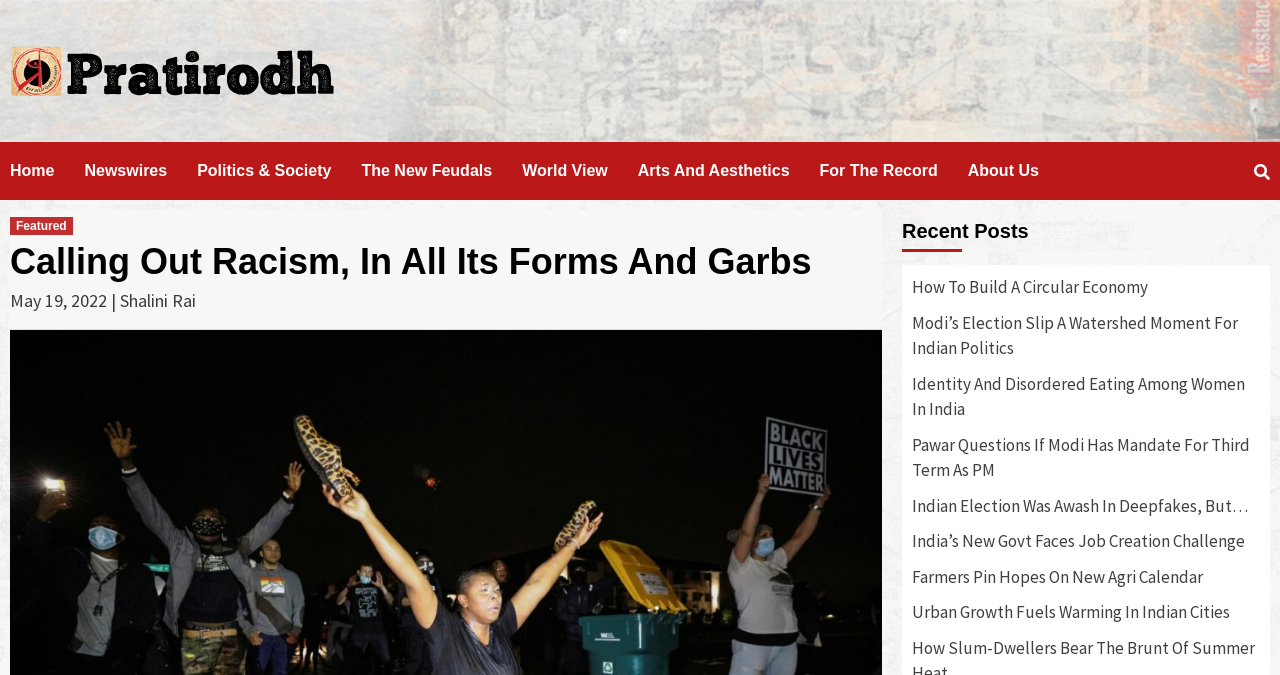Identify and provide the main heading of the webpage.

Calling Out Racism, In All Its Forms And Garbs